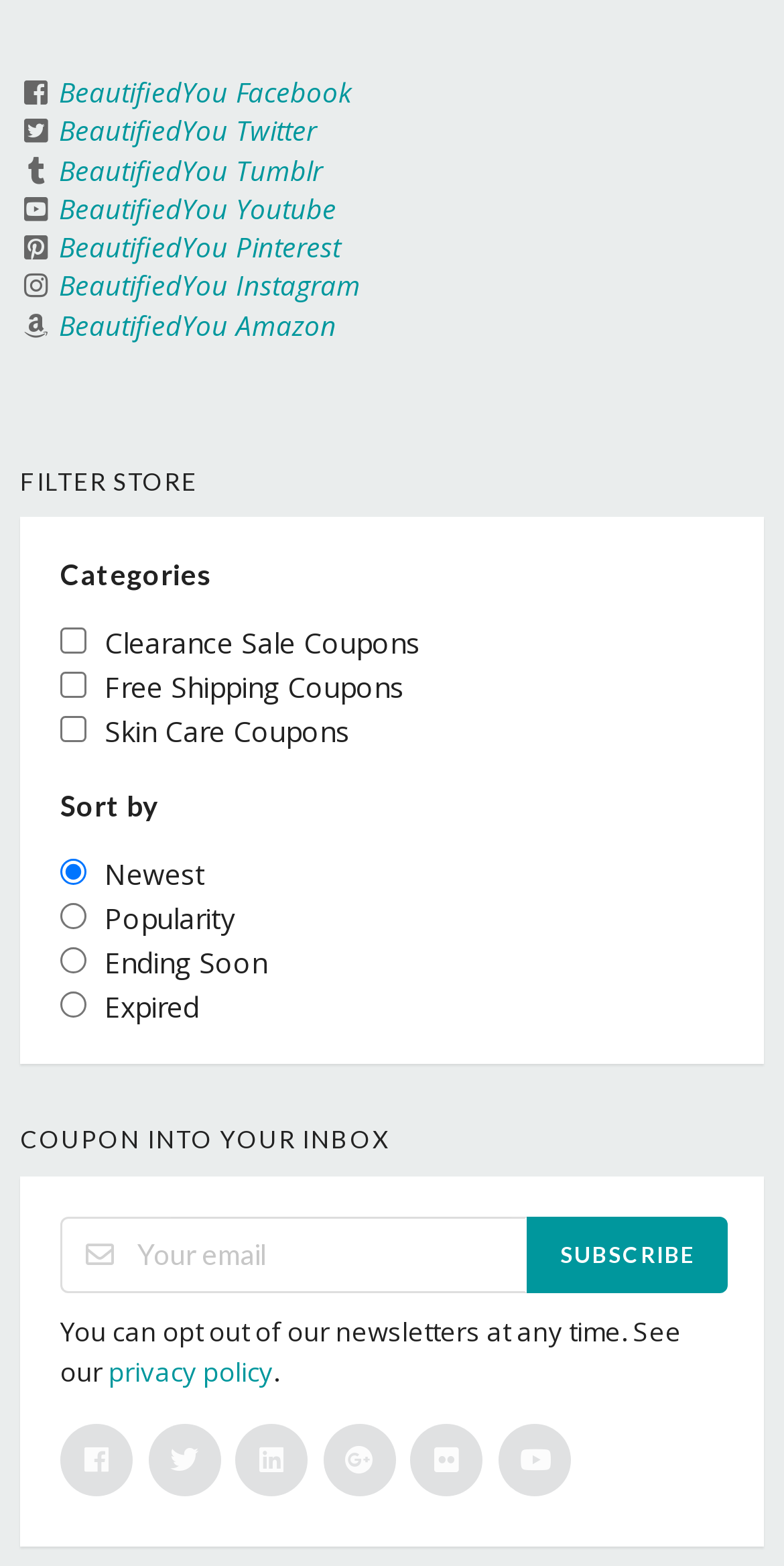Select the bounding box coordinates of the element I need to click to carry out the following instruction: "Check Skin Care Coupons".

[0.077, 0.458, 0.11, 0.474]